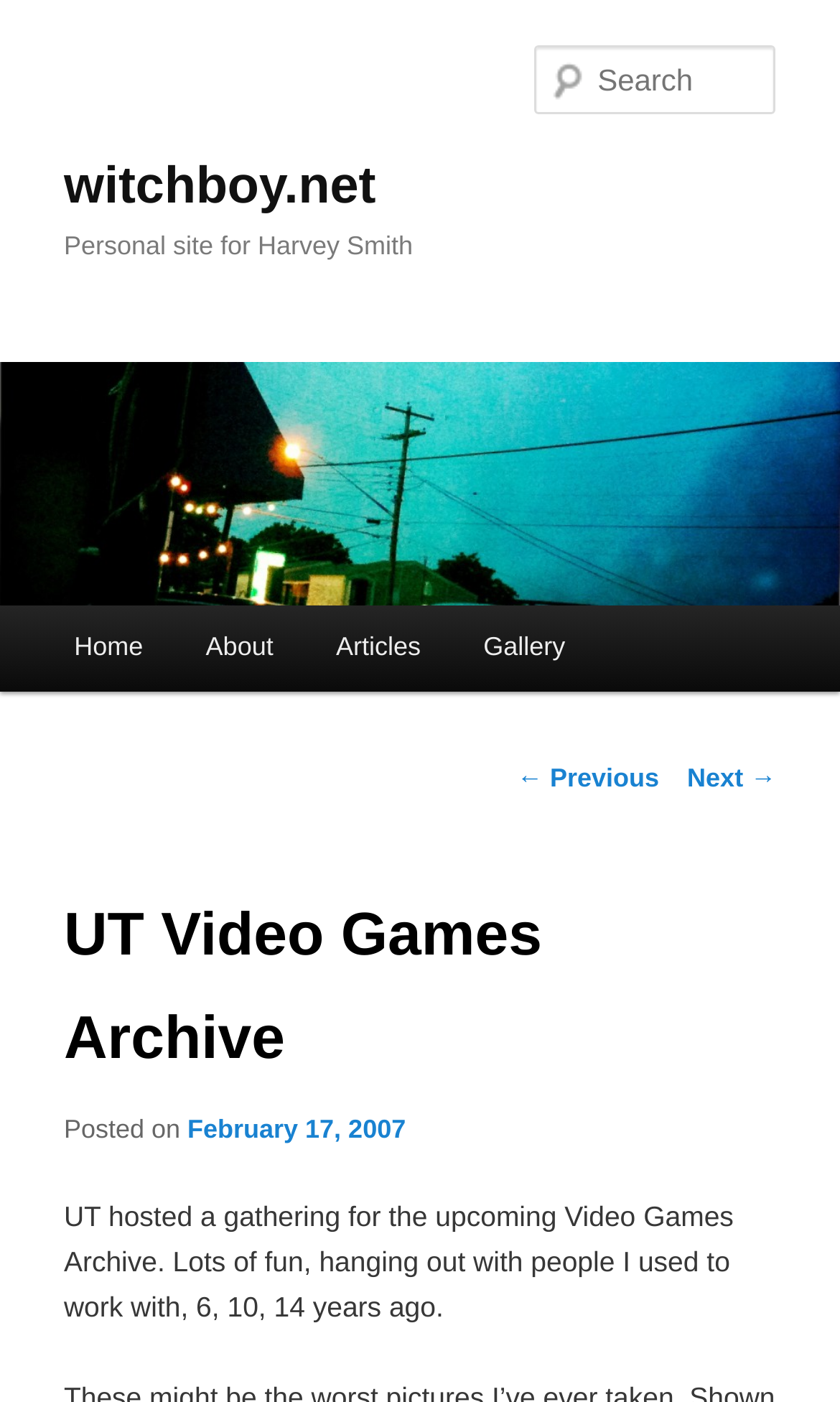Please predict the bounding box coordinates of the element's region where a click is necessary to complete the following instruction: "go to previous post". The coordinates should be represented by four float numbers between 0 and 1, i.e., [left, top, right, bottom].

[0.615, 0.544, 0.785, 0.565]